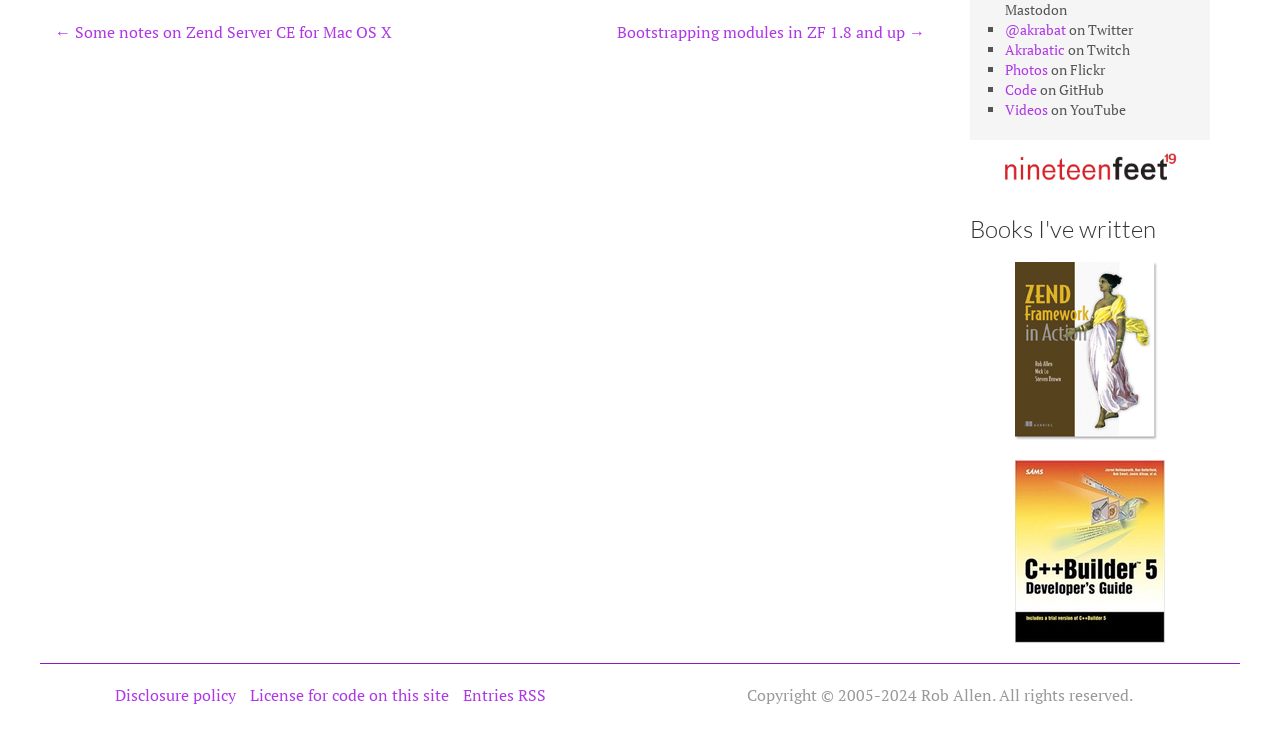Find the bounding box coordinates for the HTML element described as: "Akrabatic". The coordinates should consist of four float values between 0 and 1, i.e., [left, top, right, bottom].

[0.785, 0.054, 0.832, 0.08]